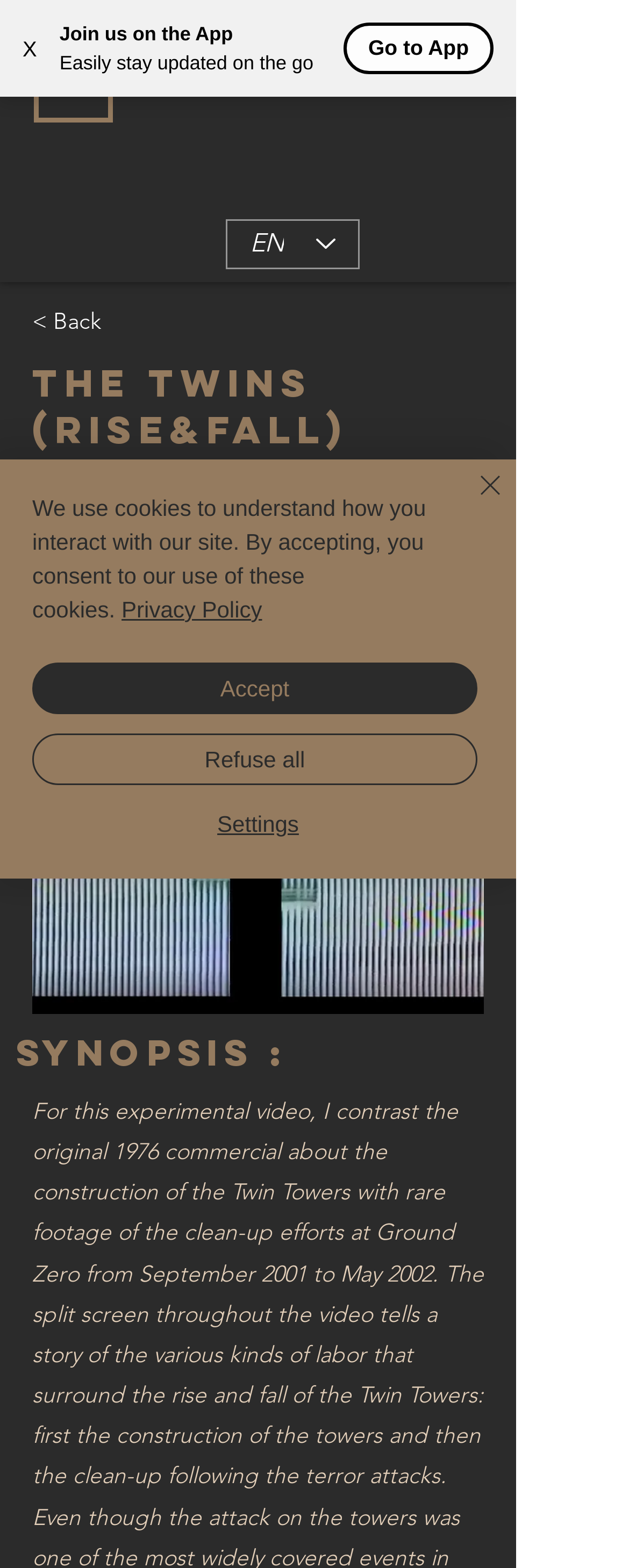Locate the bounding box coordinates of the UI element described by: "Privacy Policy". The bounding box coordinates should consist of four float numbers between 0 and 1, i.e., [left, top, right, bottom].

[0.193, 0.38, 0.417, 0.397]